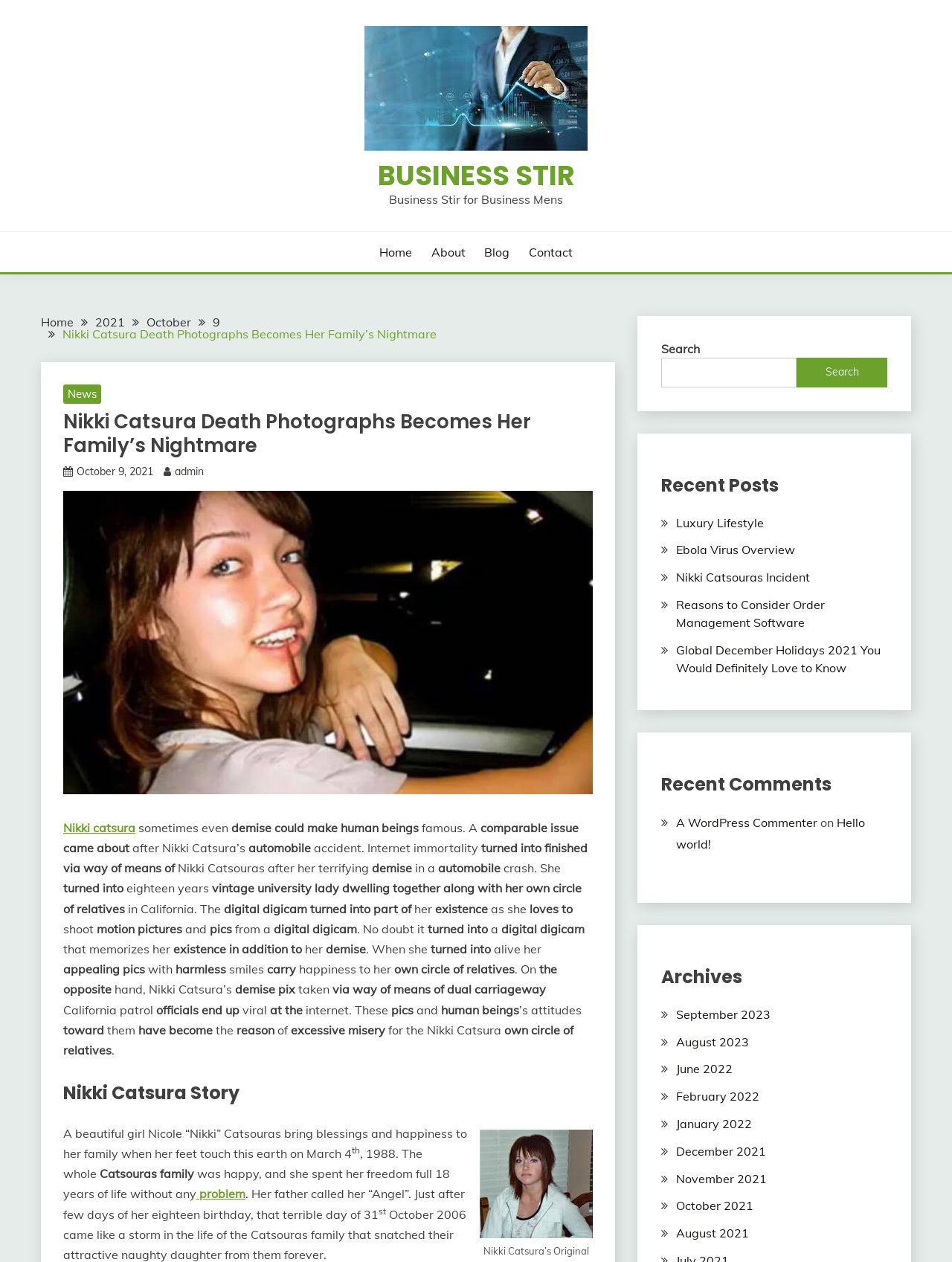Find and indicate the bounding box coordinates of the region you should select to follow the given instruction: "Click on the 'Home' link".

[0.399, 0.193, 0.433, 0.207]